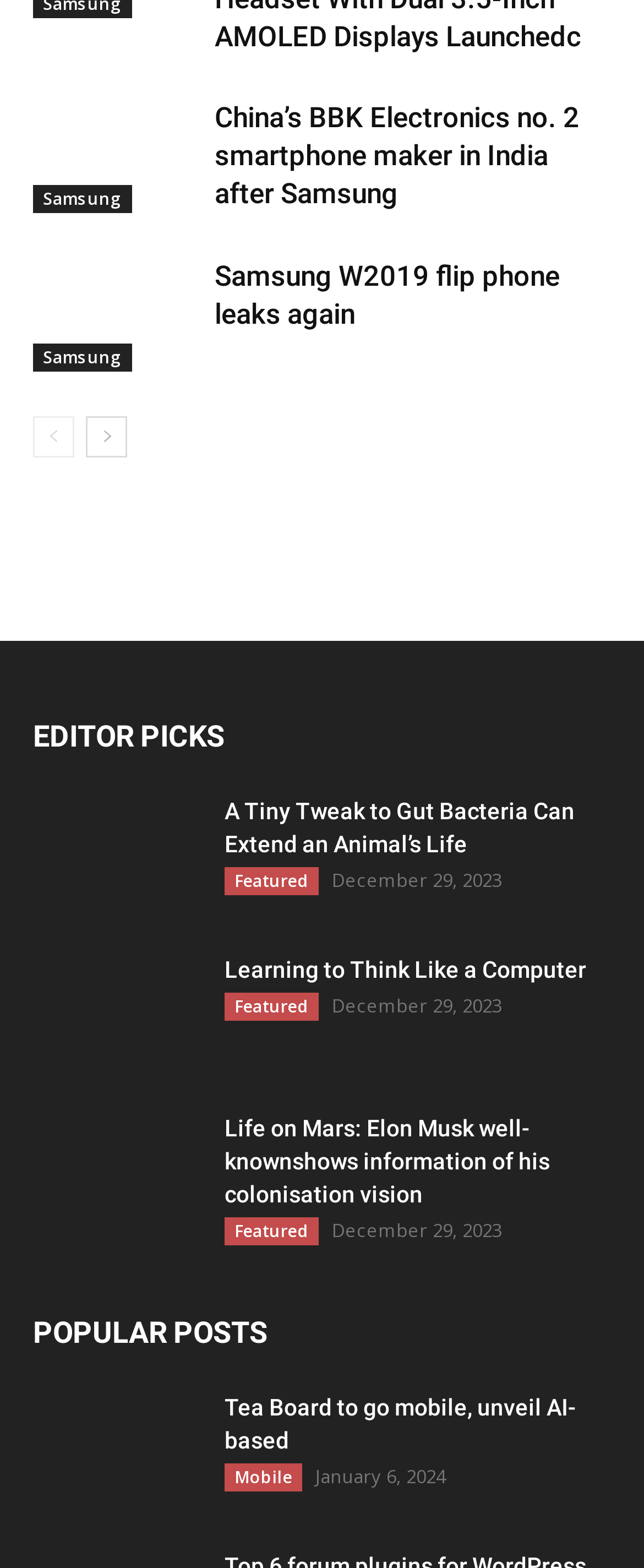Answer the question in a single word or phrase:
How many links are there in the 'EDITOR PICKS' section?

3